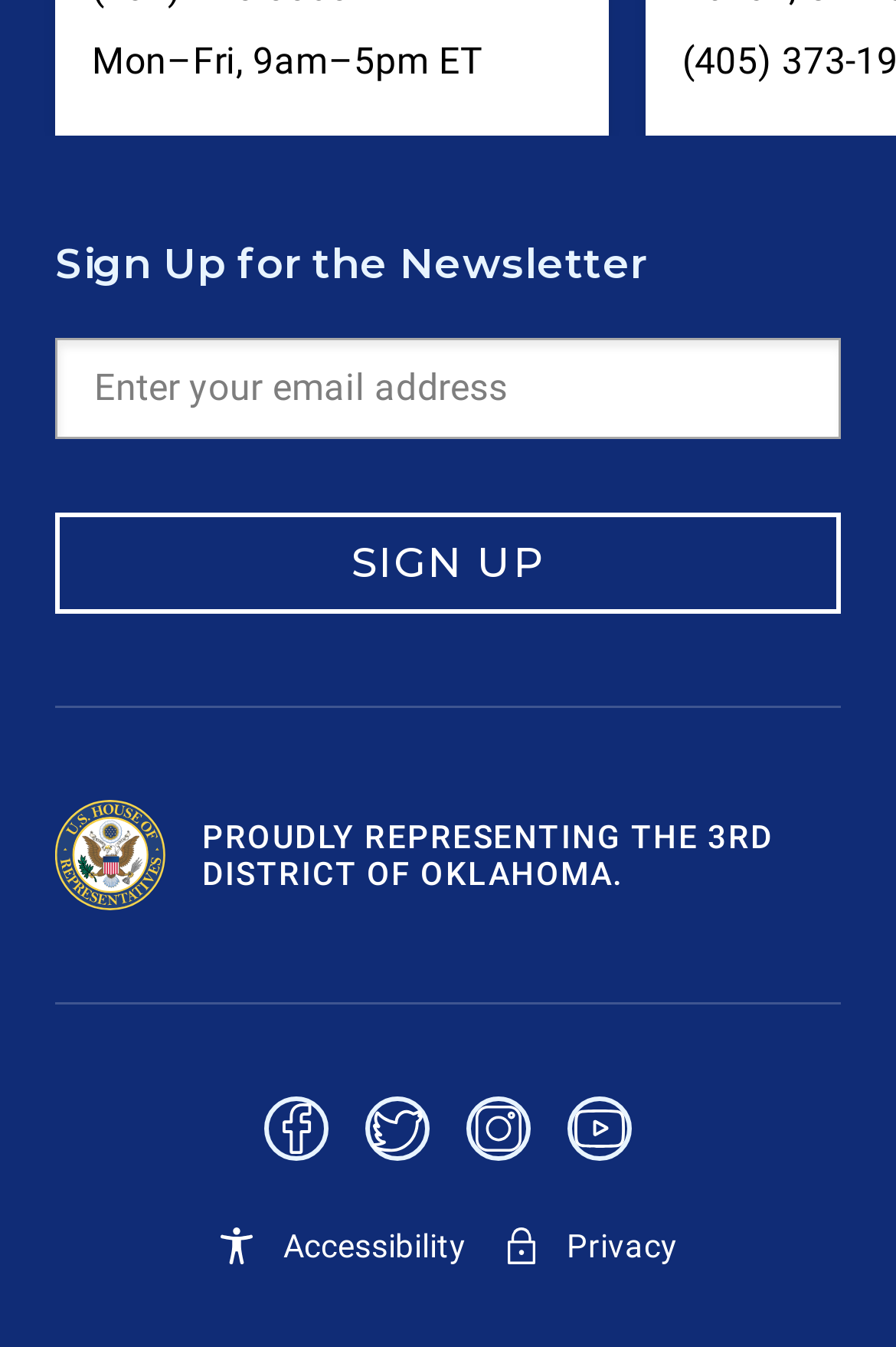How many social media links are there?
Look at the webpage screenshot and answer the question with a detailed explanation.

I counted the number of link elements with social media platform names, such as Facebook, Twitter, Instagram, and Youtube, and found that there are 4 social media links.